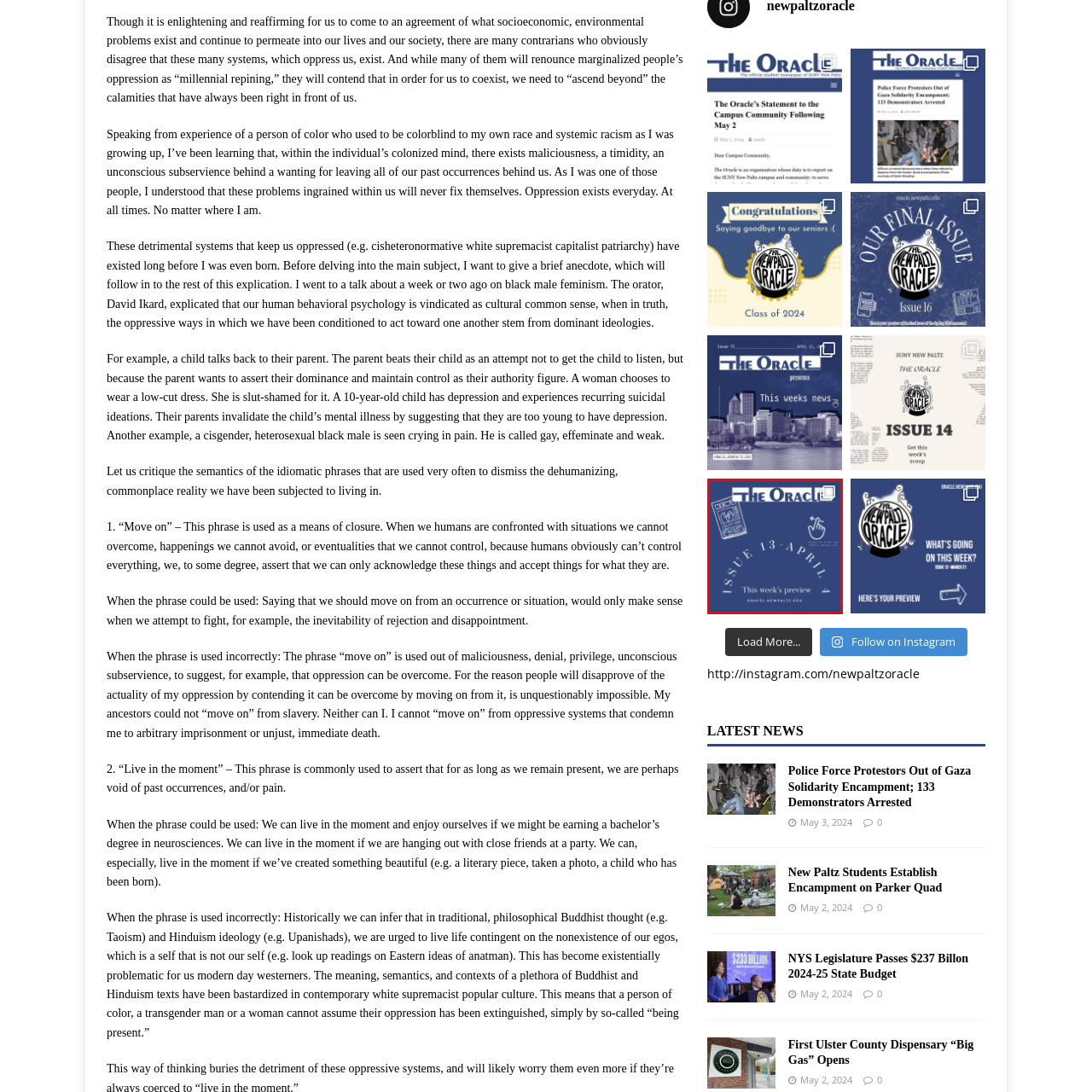Examine the image inside the red outline, What is the website link provided?
 Answer with a single word or phrase.

oracle.newpaltz.edu